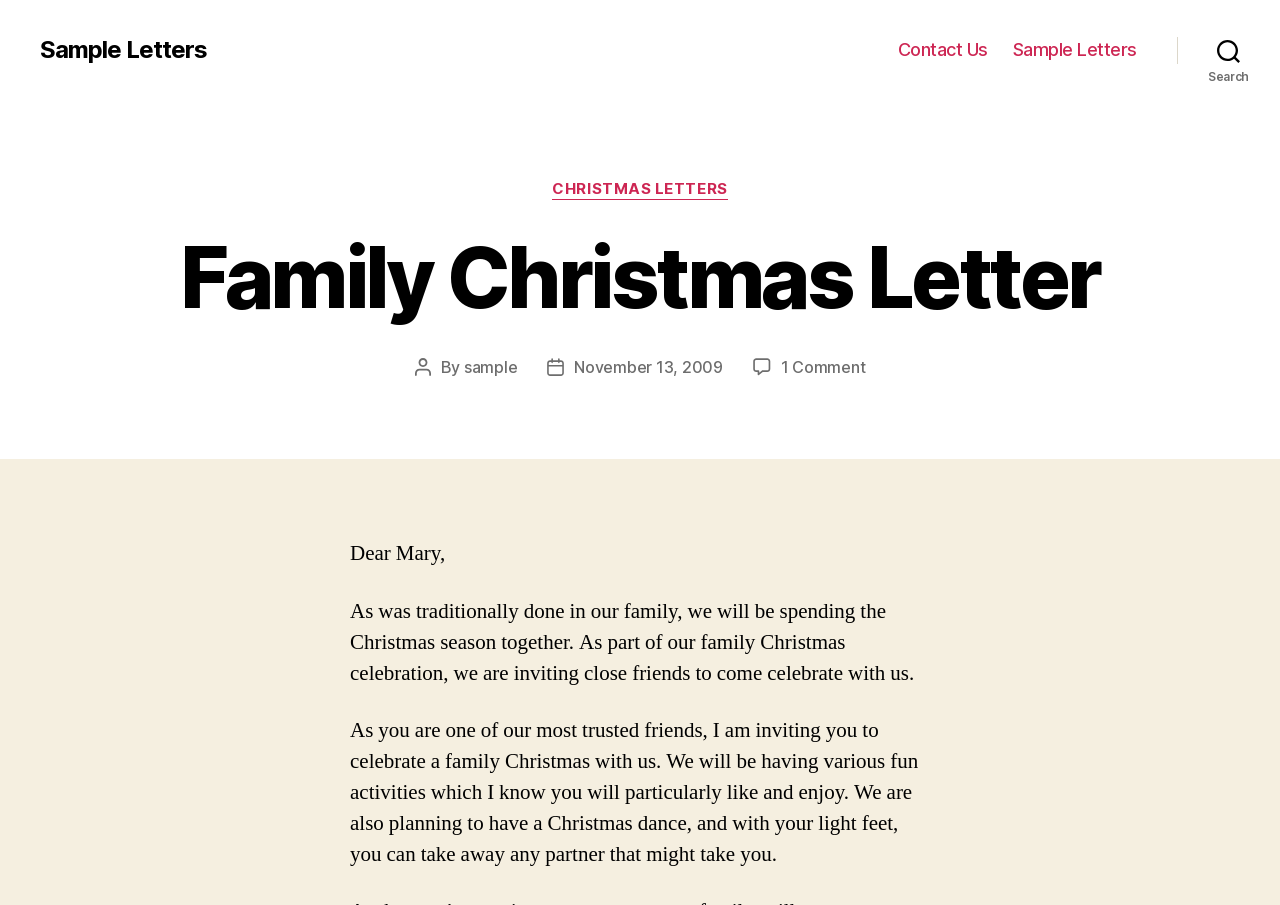Who is the author of the sample letter?
Using the image, respond with a single word or phrase.

sample